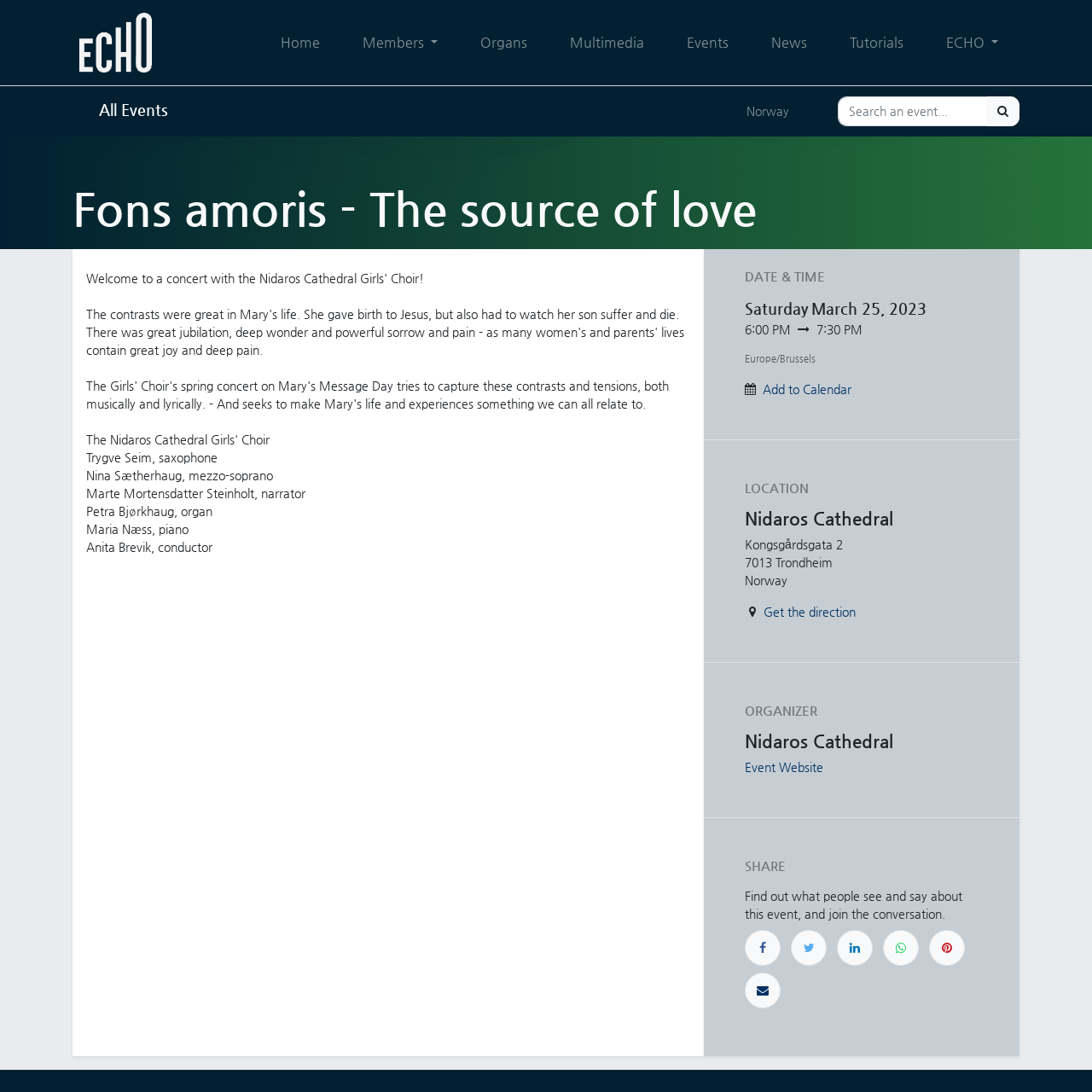Pinpoint the bounding box coordinates of the area that should be clicked to complete the following instruction: "Add to Calendar". The coordinates must be given as four float numbers between 0 and 1, i.e., [left, top, right, bottom].

[0.698, 0.35, 0.78, 0.363]